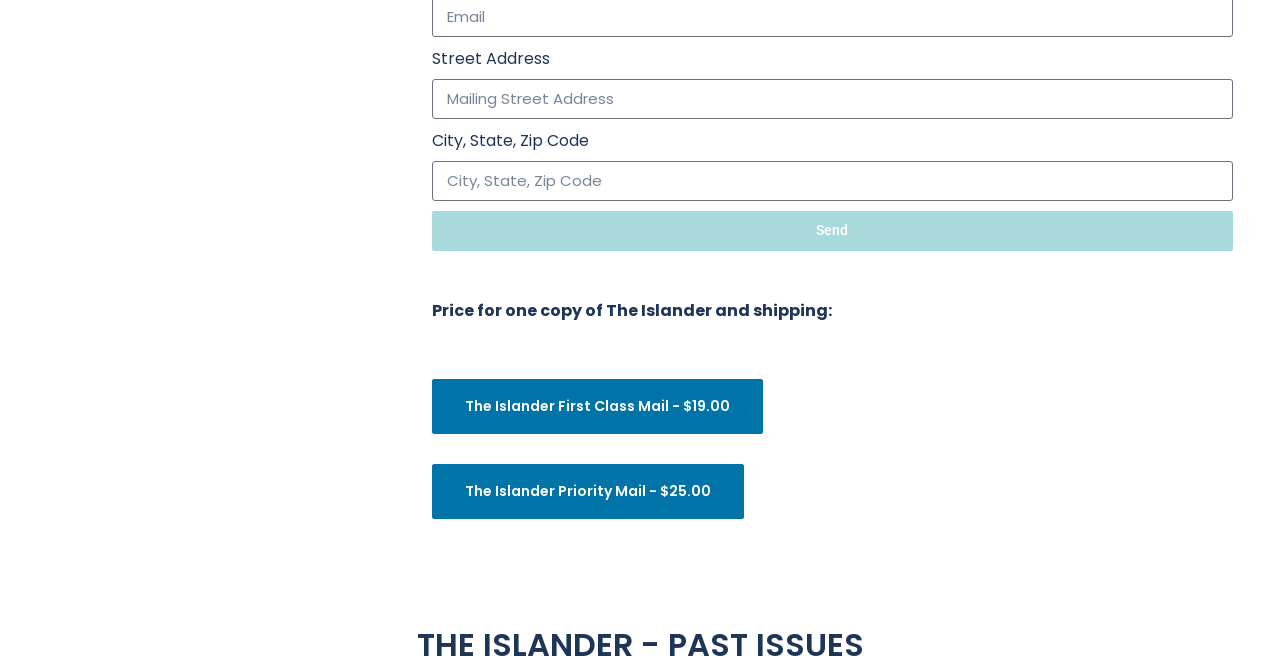Refer to the screenshot and give an in-depth answer to this question: How many textboxes are required?

I found two textboxes with 'required: True' attributes, which are 'Street Address' and 'City, State, Zip Code', so there are 2 required textboxes.